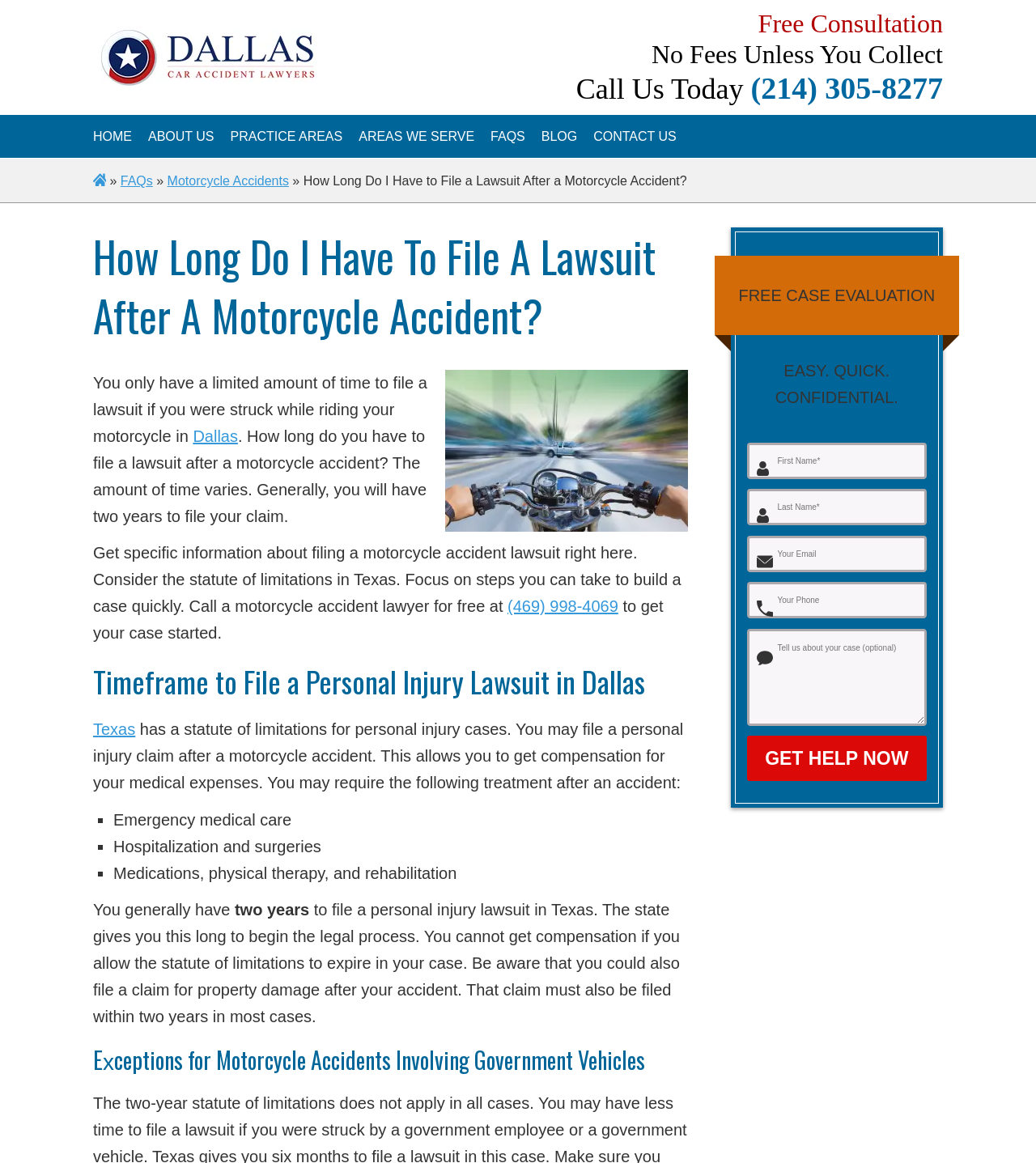Write an exhaustive caption that covers the webpage's main aspects.

This webpage is about a law firm that specializes in motorcycle accidents in Dallas, Texas. At the top of the page, there is a logo of the law firm, "Dallas Car Accident Lawyers," accompanied by a link to the homepage. Below the logo, there are several links to different sections of the website, including "HOME," "ABOUT US," "PRACTICE AREAS," and "CONTACT US."

To the right of the links, there is a call-to-action section with a "Free Consultation" offer, a "No Fees Unless You Collect" guarantee, and a "Call Us Today" button with a phone number. Below this section, there is a contact form where visitors can fill out their information to get help.

The main content of the page is an article about the timeframe for filing a lawsuit after a motorcycle accident in Dallas. The article is divided into sections, including "How Long Do I Have to File a Lawsuit After a Motorcycle Accident?" and "Timeframe to File a Personal Injury Lawsuit in Dallas." The article explains that in Texas, there is a two-year statute of limitations for personal injury cases, and that victims of motorcycle accidents may be eligible for compensation for medical expenses, including emergency medical care, hospitalization, and rehabilitation.

There is also a section about exceptions for motorcycle accidents involving government vehicles. Throughout the article, there are links to other relevant pages on the website, including a "FAQs" page and a "BLOG" page.

At the bottom of the page, there is another contact form, similar to the one at the top, with a "FREE CASE EVALUATION" offer and a "Get Help Now" button. There is also an image with a "No Fee Unless We Win" guarantee. Overall, the webpage is designed to provide information and resources to individuals who have been involved in a motorcycle accident in Dallas, and to encourage them to contact the law firm for assistance.